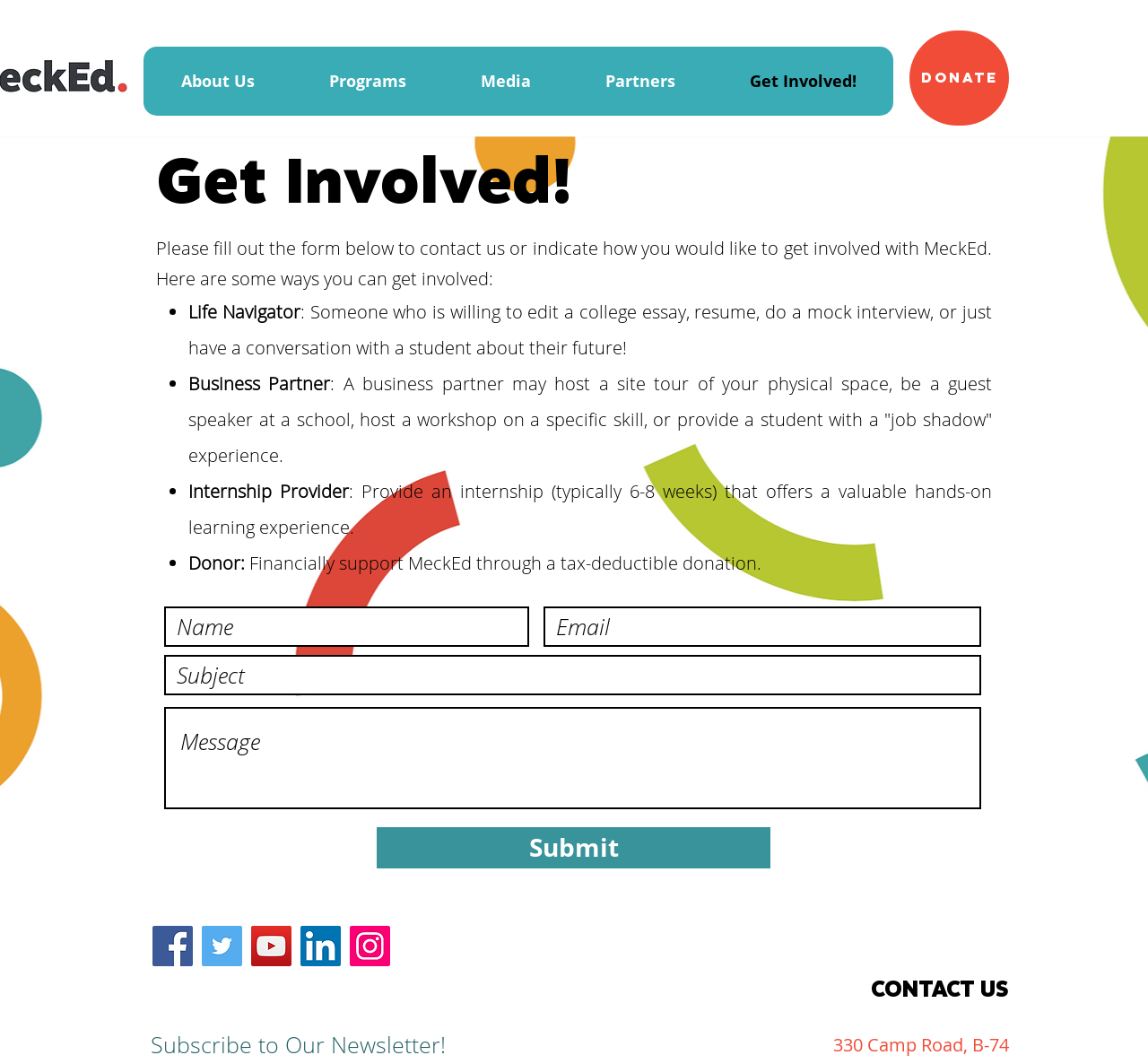Pinpoint the bounding box coordinates of the area that should be clicked to complete the following instruction: "Visit About Us page". The coordinates must be given as four float numbers between 0 and 1, i.e., [left, top, right, bottom].

[0.125, 0.044, 0.254, 0.109]